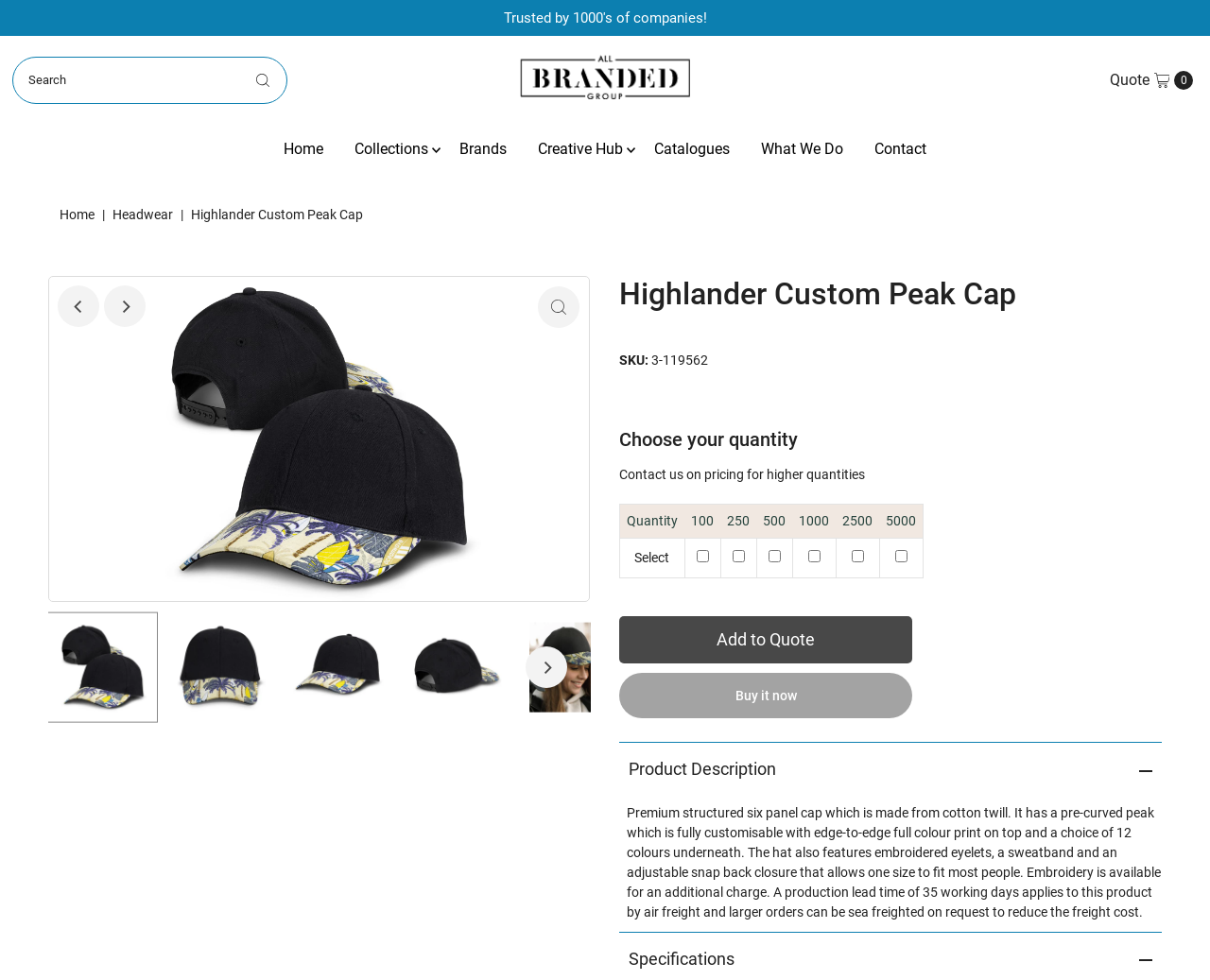Based on the element description: "Creative Hub", identify the bounding box coordinates for this UI element. The coordinates must be four float numbers between 0 and 1, listed as [left, top, right, bottom].

[0.433, 0.125, 0.527, 0.178]